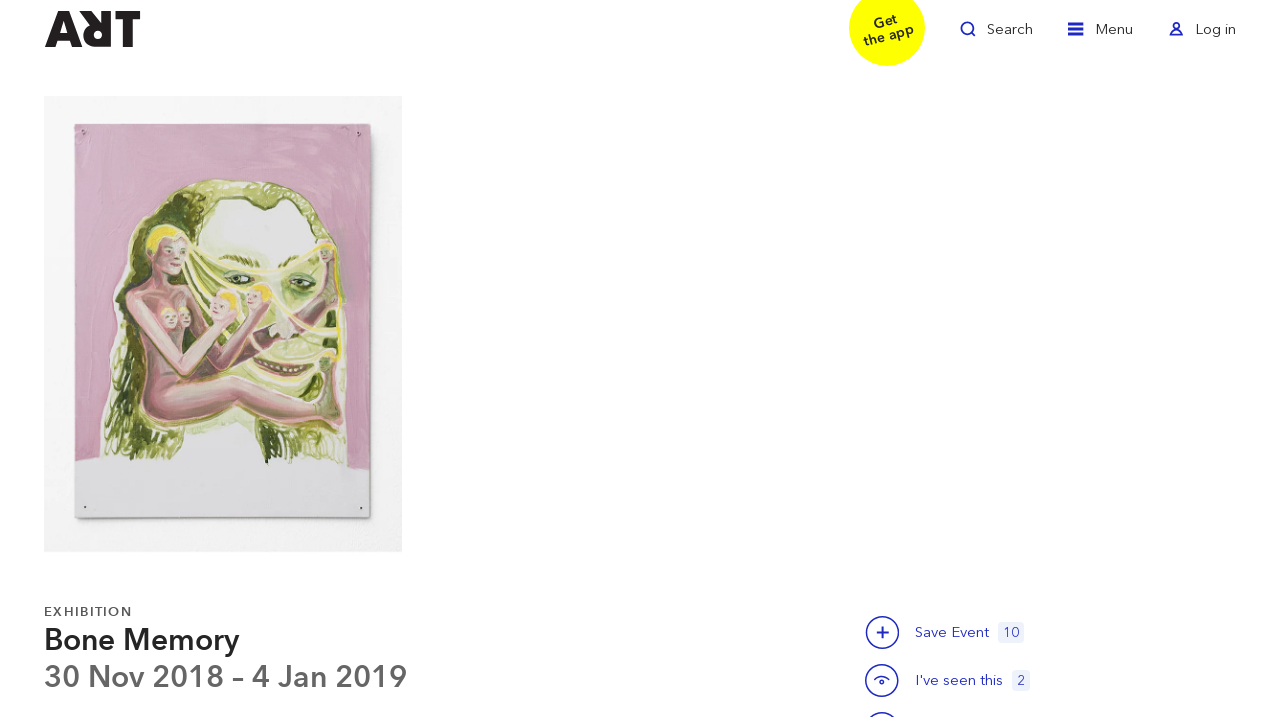What is the purpose of the 'Save this event' button?
Please provide a detailed and thorough answer to the question.

The purpose of the 'Save this event' button can be inferred from its text and location. It is likely that clicking this button will save the exhibition event for later reference or notification.